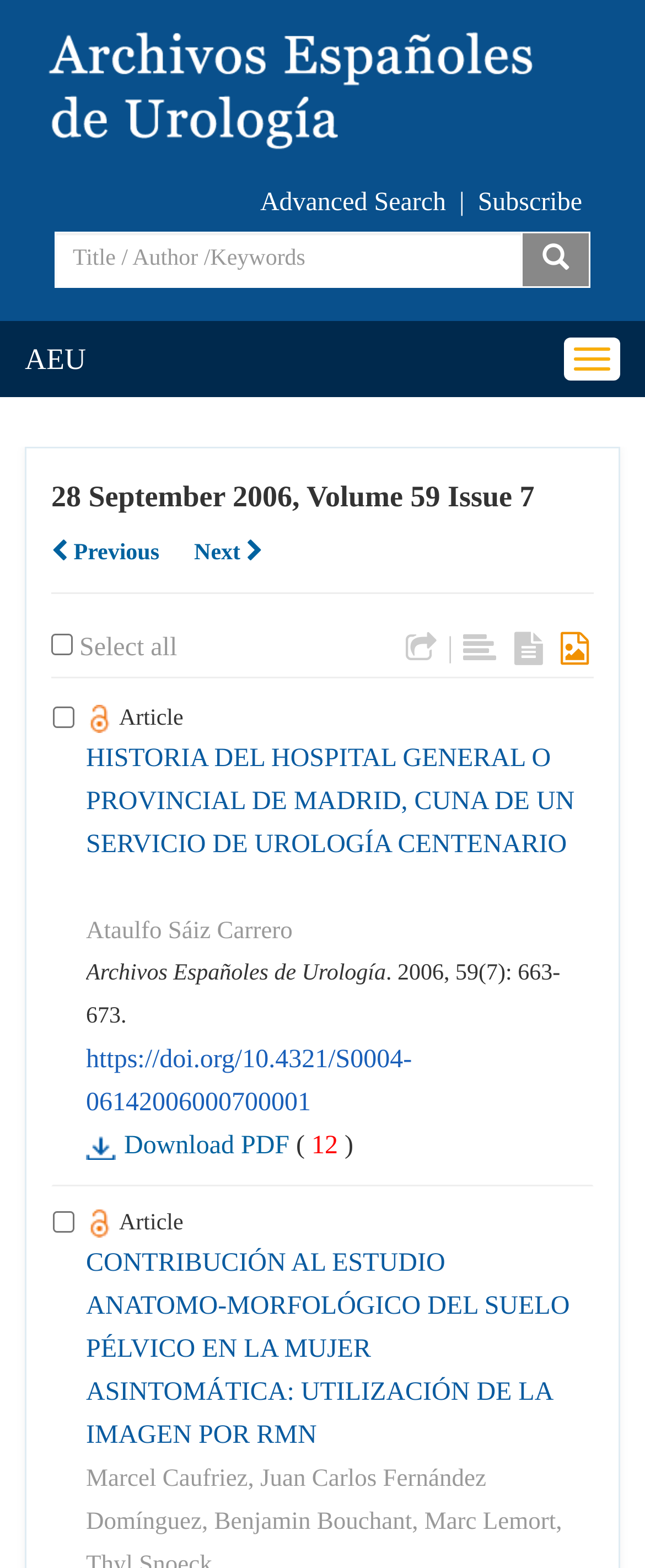What is the function of the button with the '' icon?
Carefully examine the image and provide a detailed answer to the question.

I inferred the function of the button by looking at its location and the surrounding elements. The button is located at coordinates [0.808, 0.148, 0.915, 0.184] and is next to a textbox with the label 'Title / Author / Keywords'. This suggests that the button is used to search for articles based on the input in the textbox.